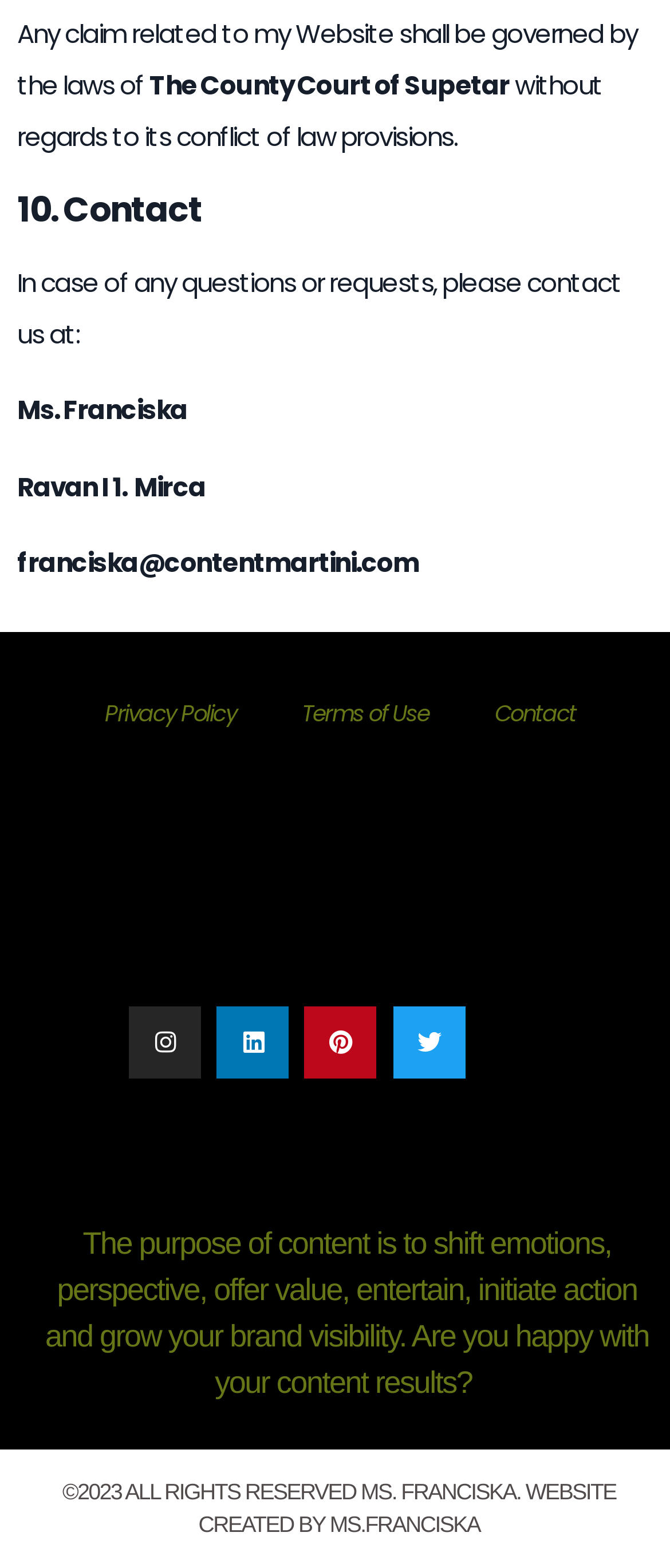Based on the element description Terms of Use, identify the bounding box of the UI element in the given webpage screenshot. The coordinates should be in the format (top-left x, top-left y, bottom-right x, bottom-right y) and must be between 0 and 1.

[0.373, 0.436, 0.64, 0.476]